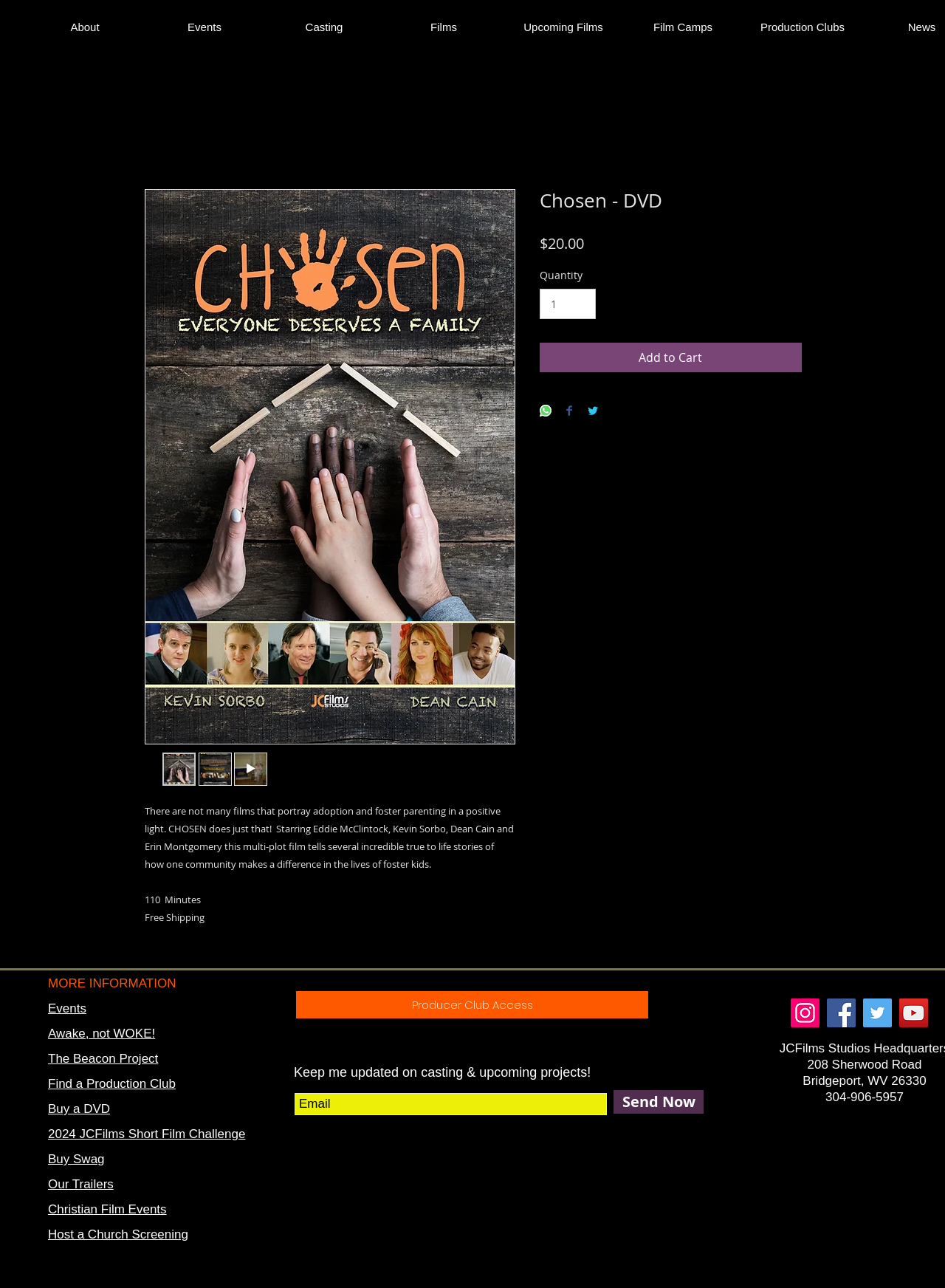Locate the bounding box of the user interface element based on this description: "Events".

[0.153, 0.009, 0.28, 0.033]